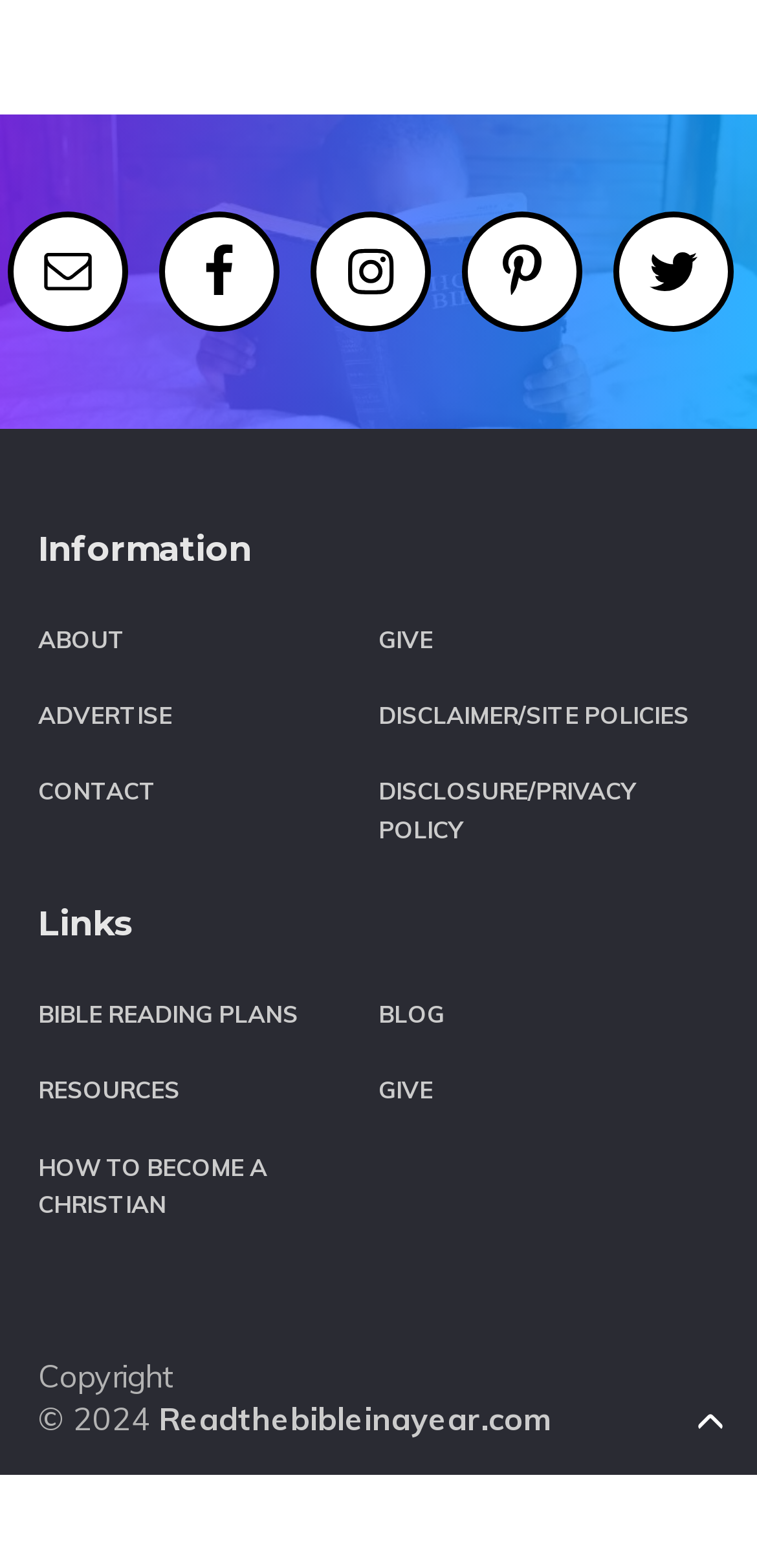Determine the bounding box coordinates of the target area to click to execute the following instruction: "Visit Facebook."

[0.21, 0.135, 0.369, 0.212]